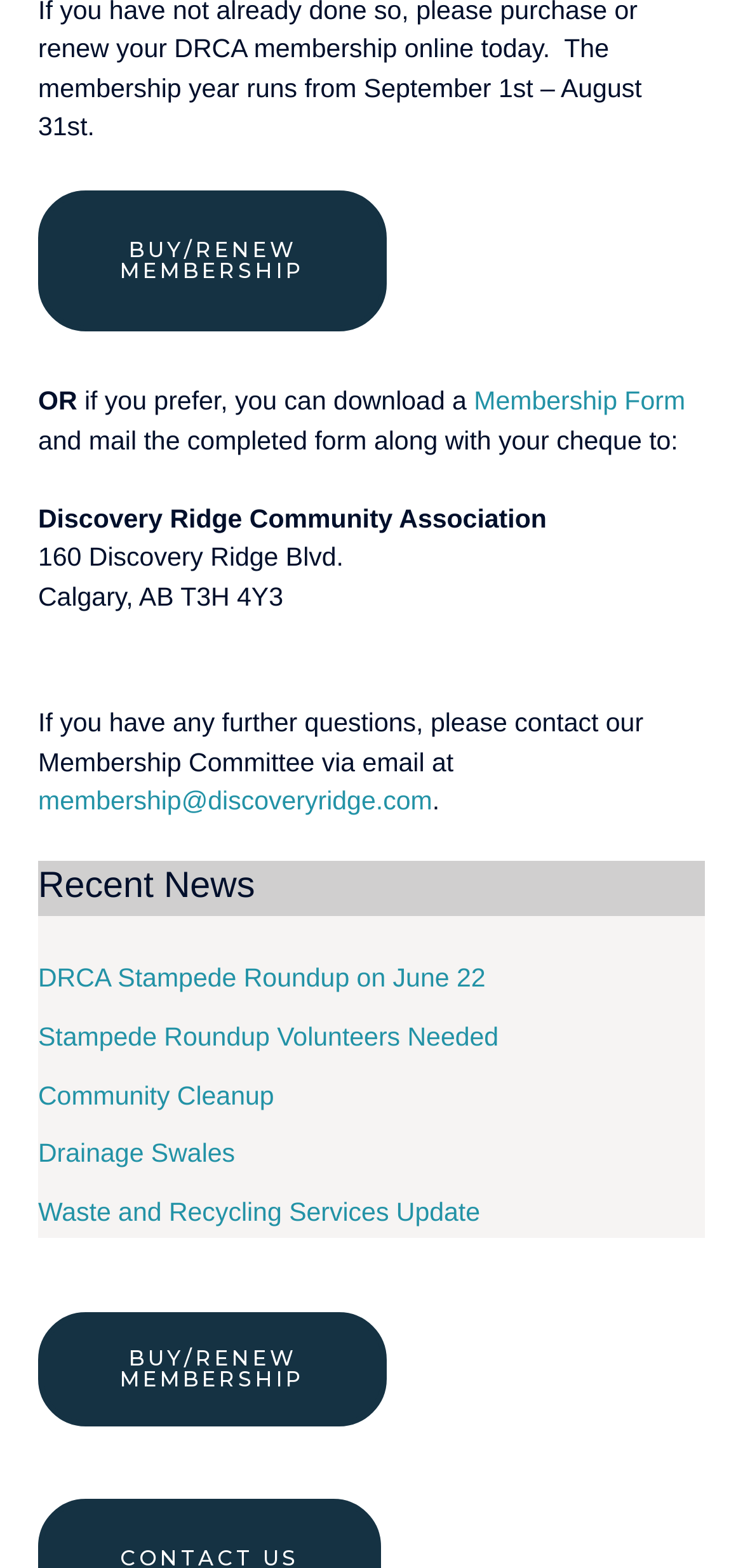Answer the following in one word or a short phrase: 
How can I contact the Membership Committee?

via email at membership@discoveryridge.com